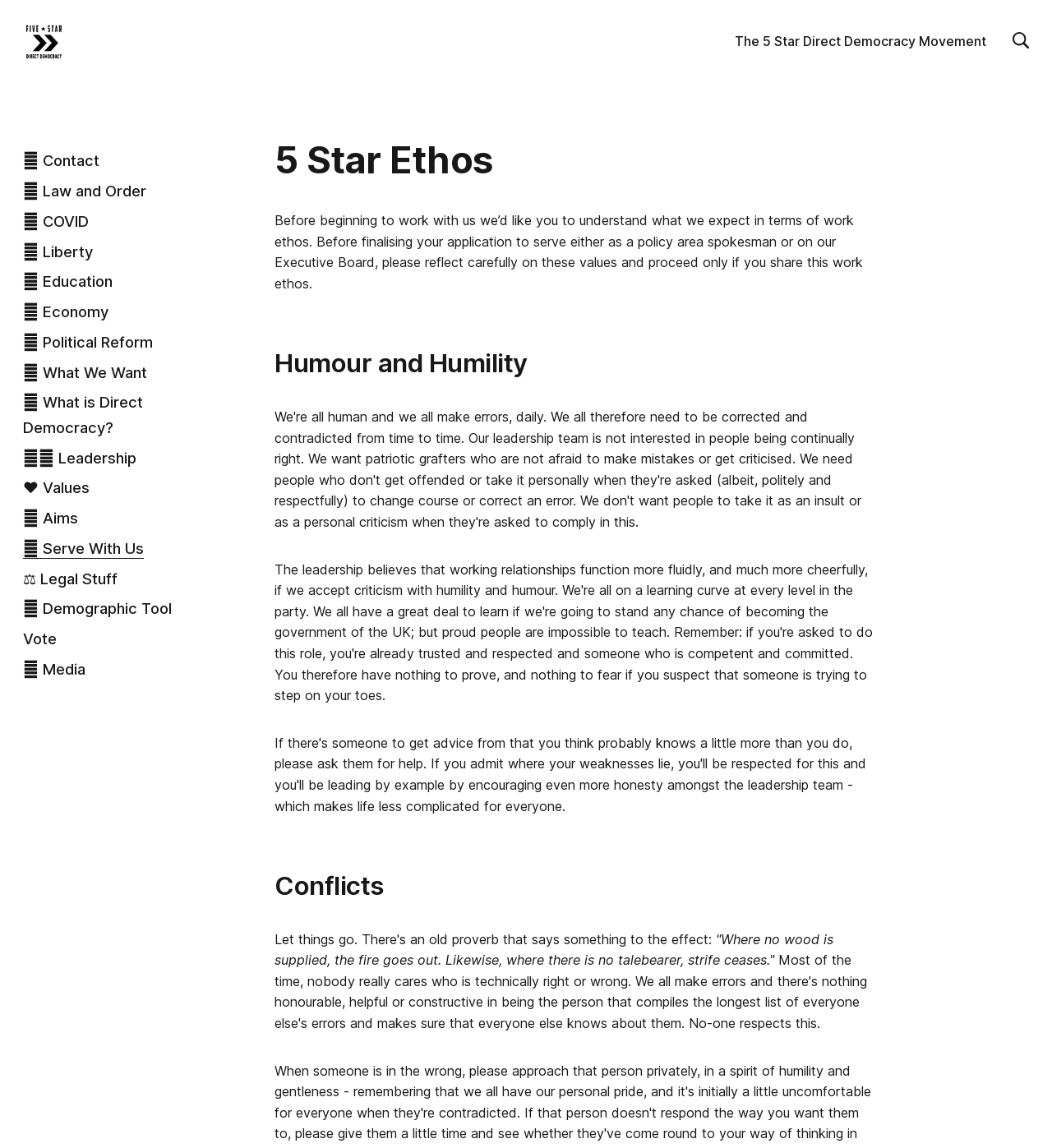Determine the bounding box coordinates of the element's region needed to click to follow the instruction: "Read the '5 Star Ethos' heading". Provide these coordinates as four float numbers between 0 and 1, formatted as [left, top, right, bottom].

[0.261, 0.12, 0.835, 0.16]